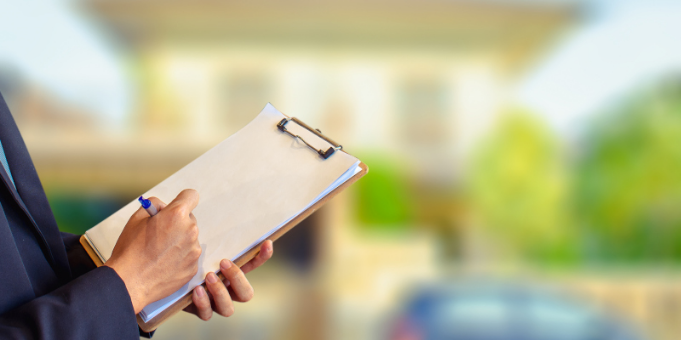What is the importance of the clipboard in this context? Examine the screenshot and reply using just one word or a brief phrase.

documenting findings